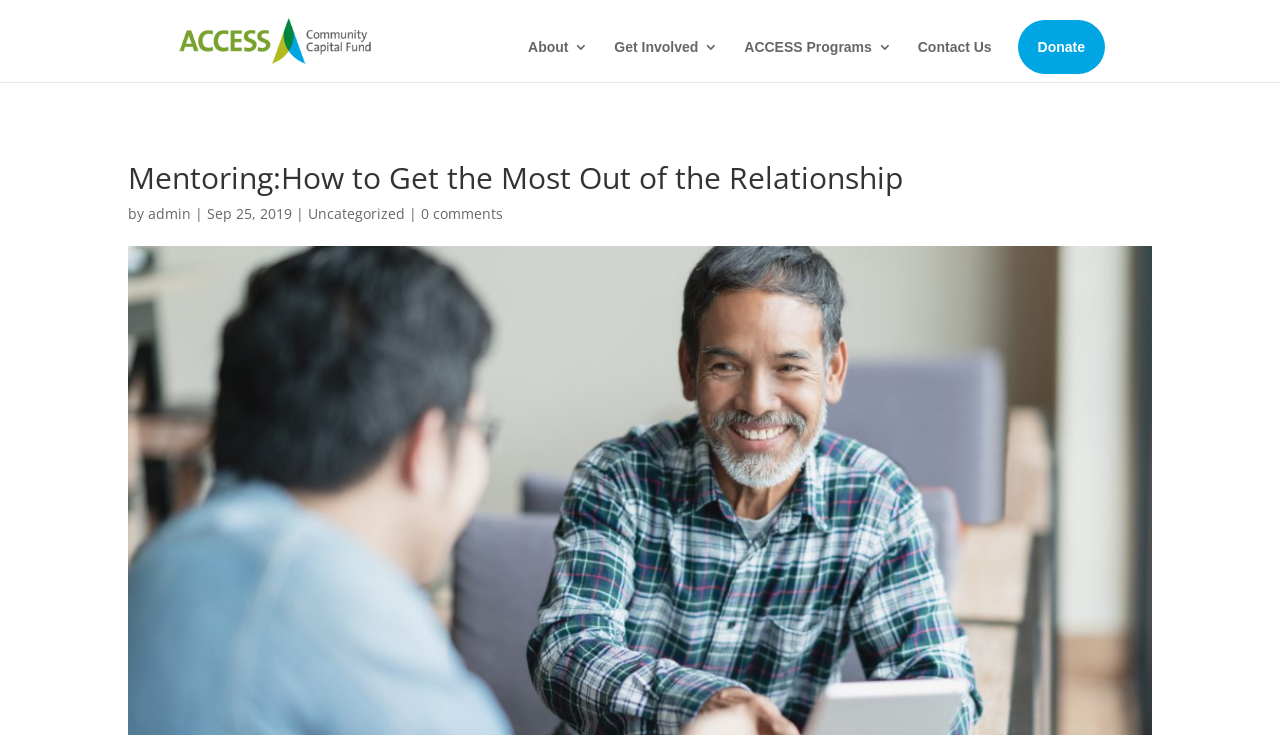What is the name of the organization?
Analyze the image and provide a thorough answer to the question.

I determined the answer by looking at the link element with the text 'ACCESS Community Capital Fund' and an associated image with the same name, which suggests that it is the name of the organization.